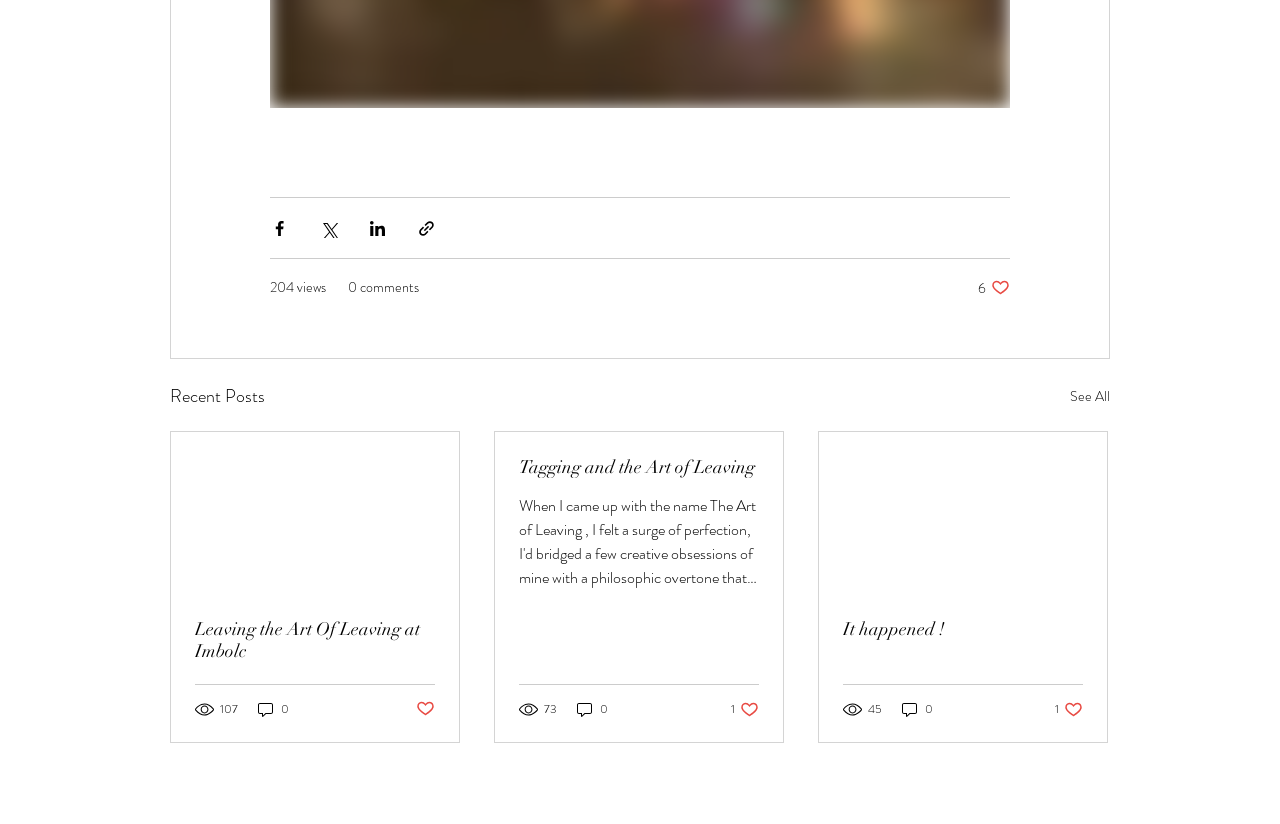Determine the bounding box coordinates for the area you should click to complete the following instruction: "Read the article 'Leaving the Art Of Leaving at Imbolc'".

[0.152, 0.75, 0.34, 0.803]